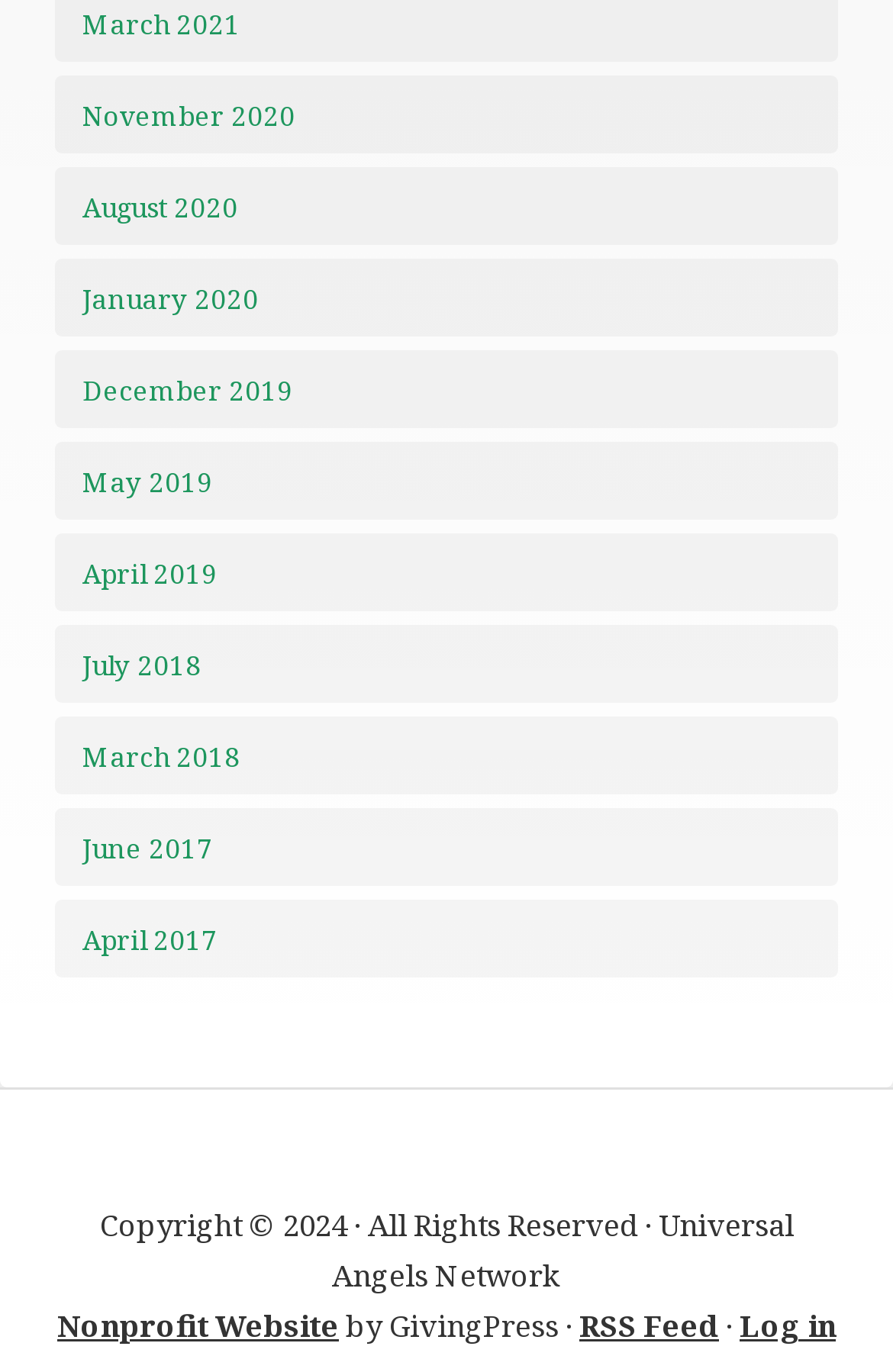Pinpoint the bounding box coordinates of the area that must be clicked to complete this instruction: "Subscribe to RSS Feed".

[0.649, 0.952, 0.805, 0.982]